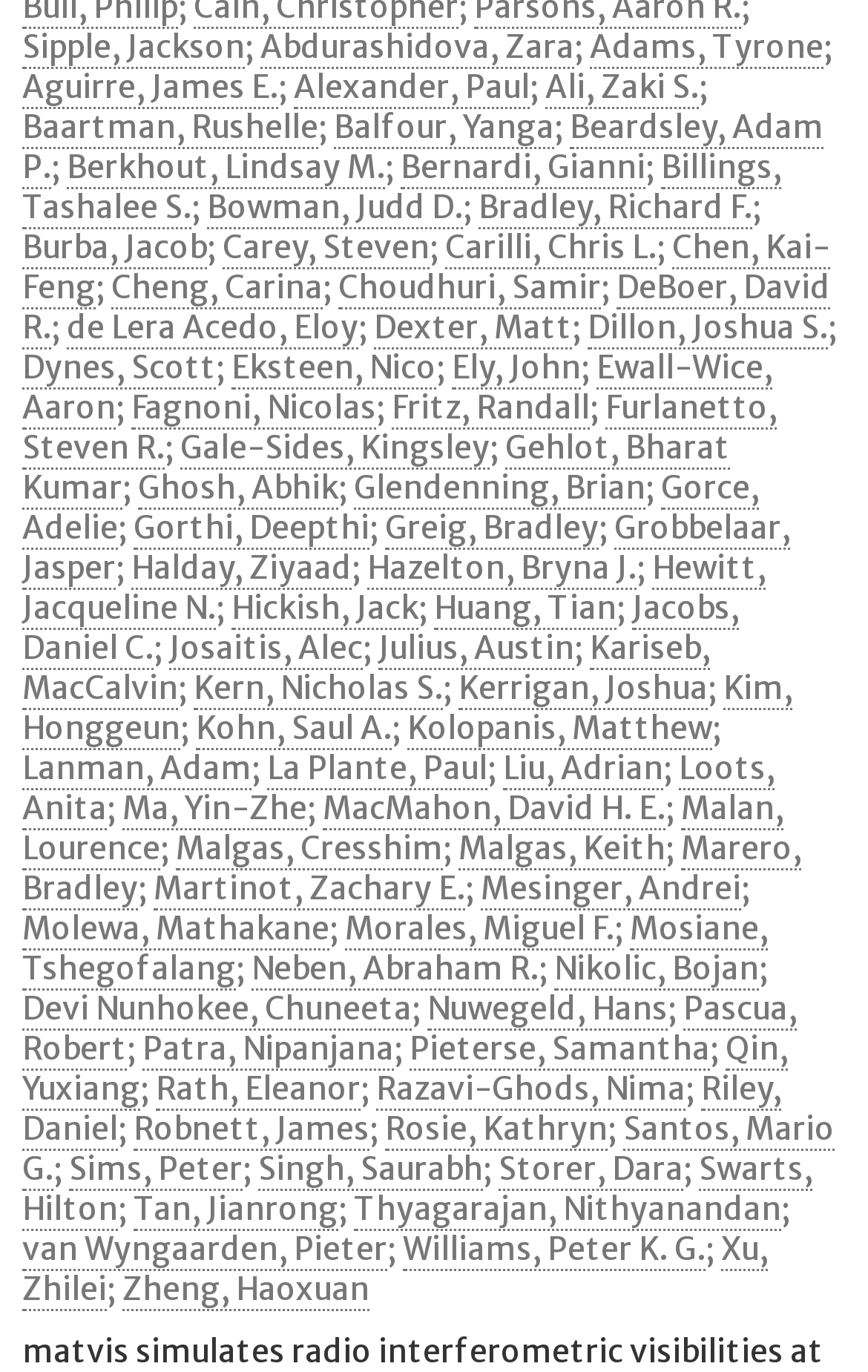What is the last name of the person listed after Abdurashidova, Zara?
Answer the question with a single word or phrase, referring to the image.

Adams